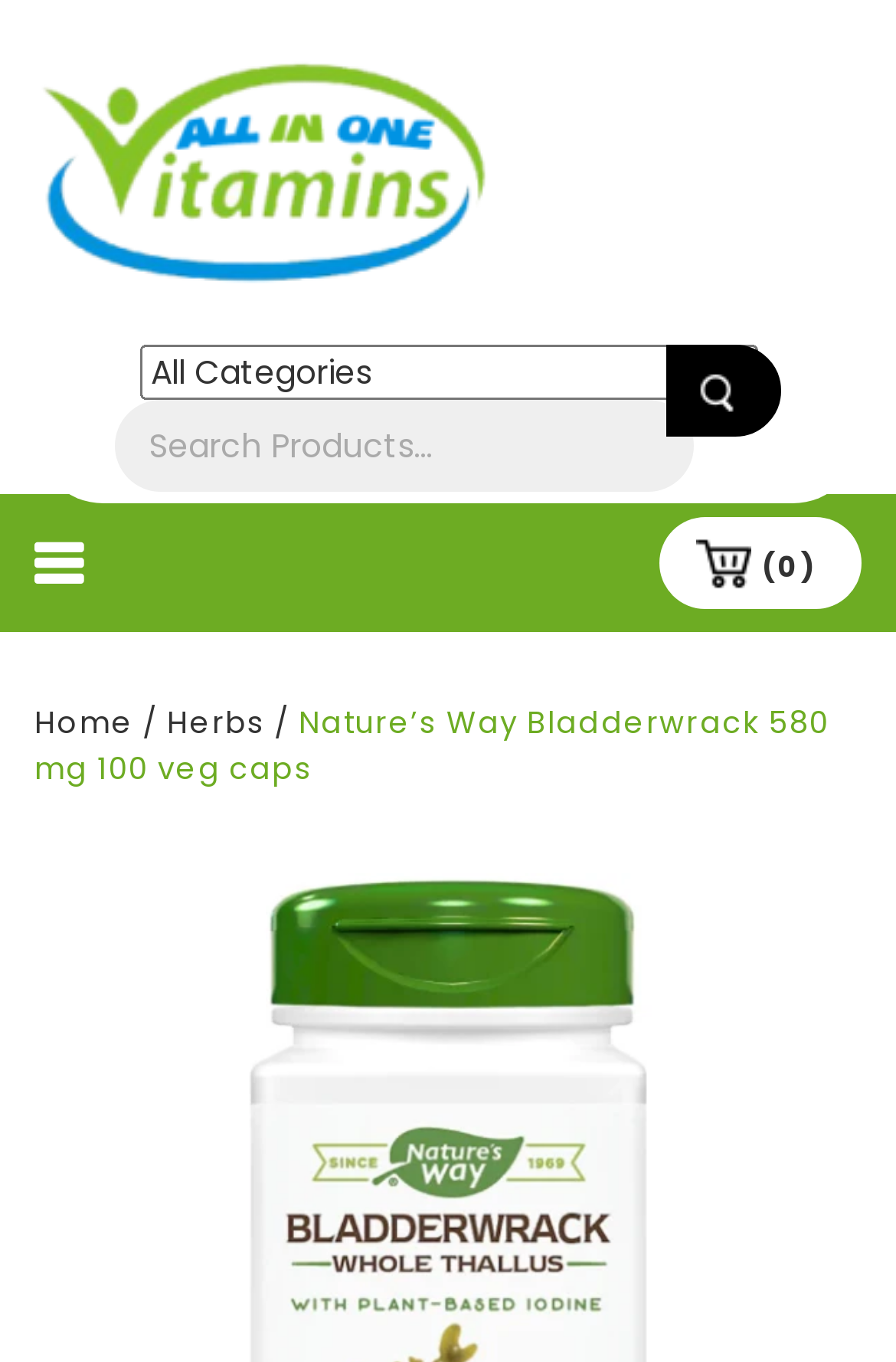Locate the bounding box of the UI element defined by this description: "Herbs". The coordinates should be given as four float numbers between 0 and 1, formatted as [left, top, right, bottom].

[0.186, 0.515, 0.296, 0.547]